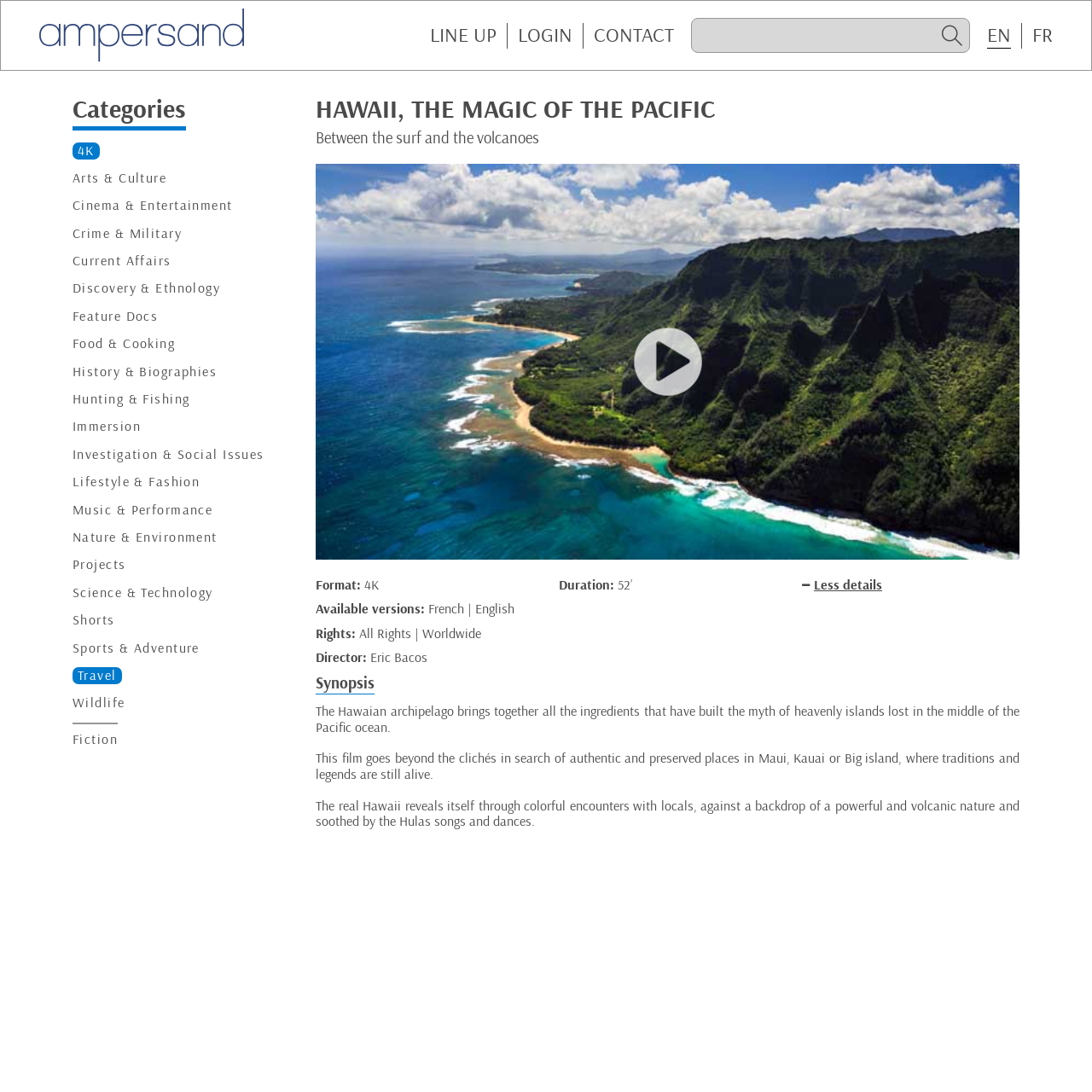Utilize the details in the image to give a detailed response to the question: What type of content is categorized under 'Cinema & Entertainment'?

The link 'Cinema & Entertainment' is categorized under 'Categories', which suggests that it is a type of content or genre, and based on the name, it is likely related to movies and entertainment.